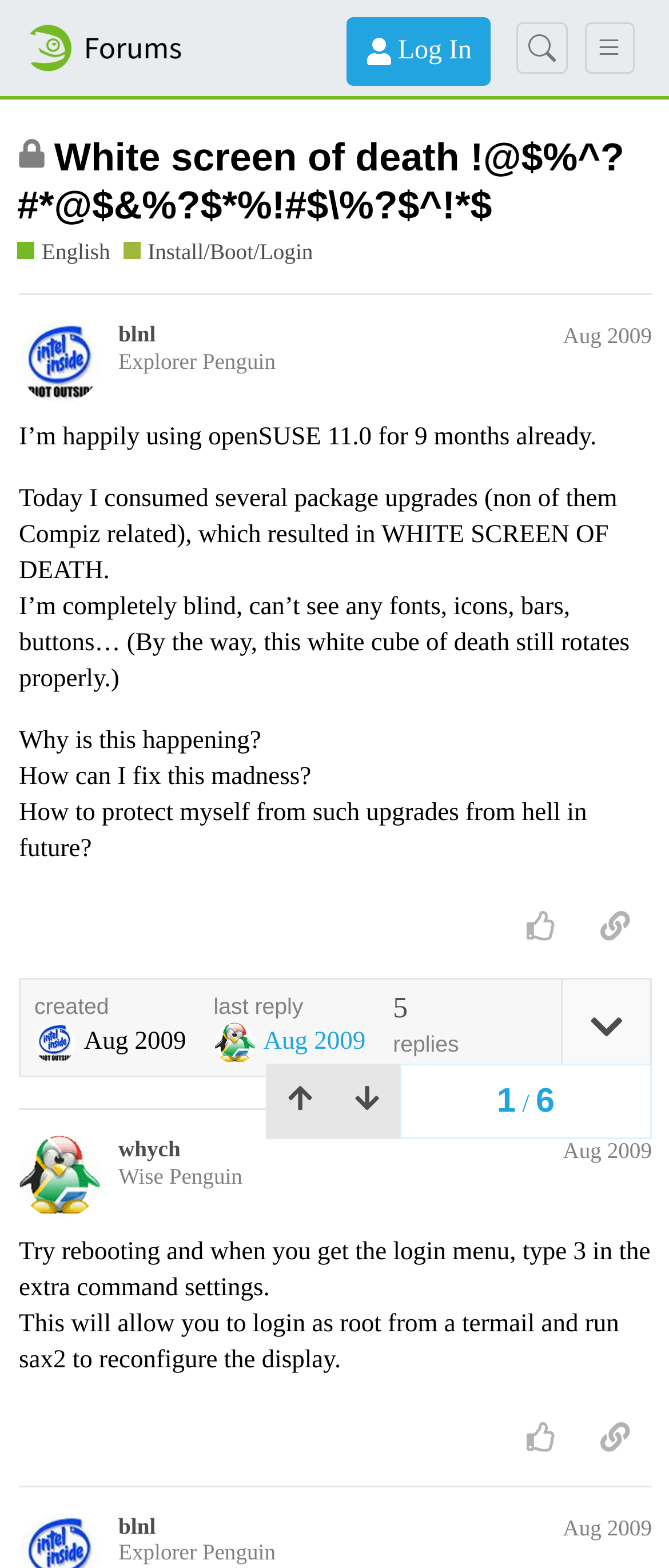What is the name of the forum?
Utilize the information in the image to give a detailed answer to the question.

I looked at the top of the page and found the logo and label 'openSUSE Forums', which indicates that the name of the forum is 'openSUSE Forums'.